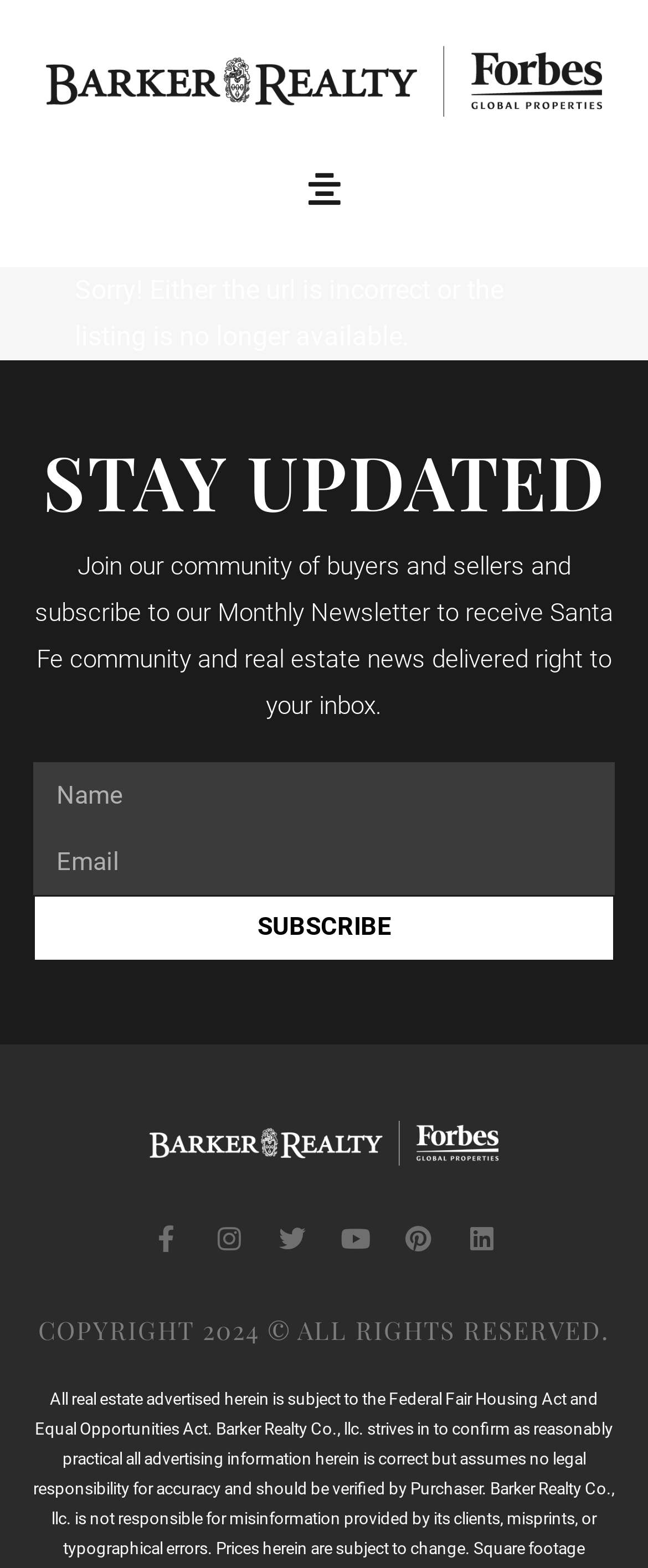Locate the bounding box coordinates of the element that should be clicked to execute the following instruction: "Enter your name".

[0.051, 0.486, 0.949, 0.528]